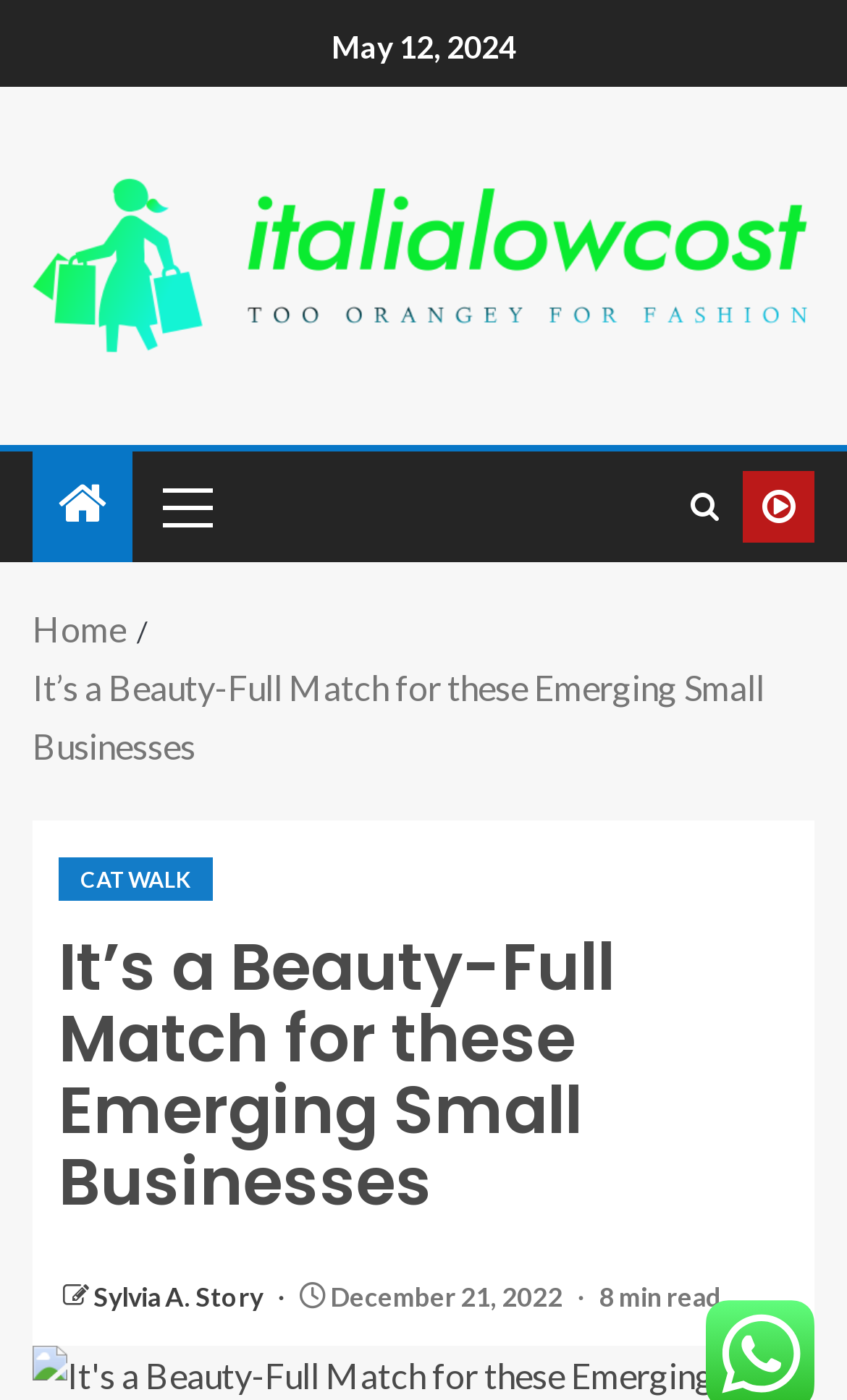Identify the bounding box coordinates necessary to click and complete the given instruction: "view the primary menu".

[0.167, 0.322, 0.269, 0.4]